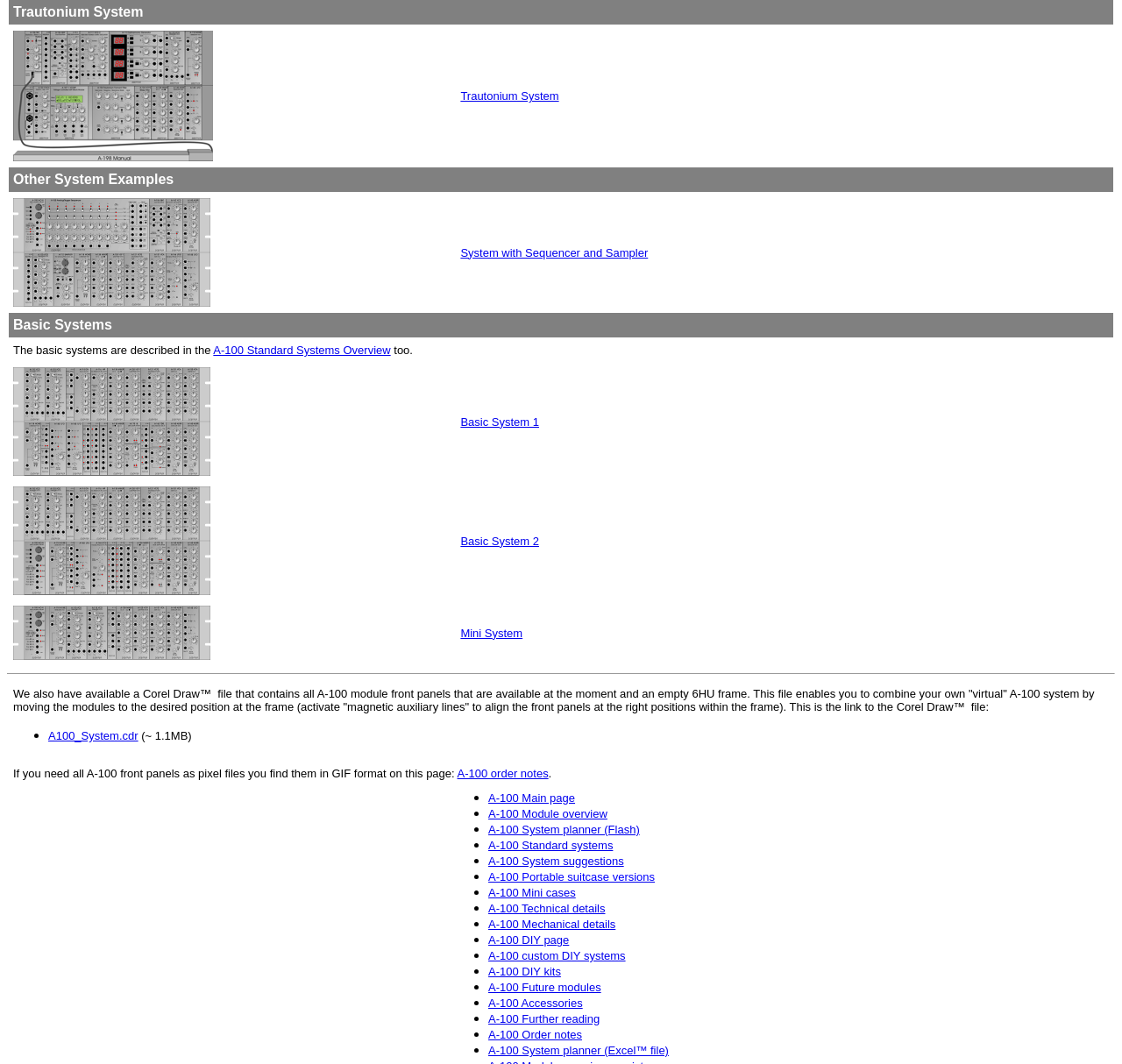Give a succinct answer to this question in a single word or phrase: 
What is the purpose of the Corel Draw file?

To design A-100 systems